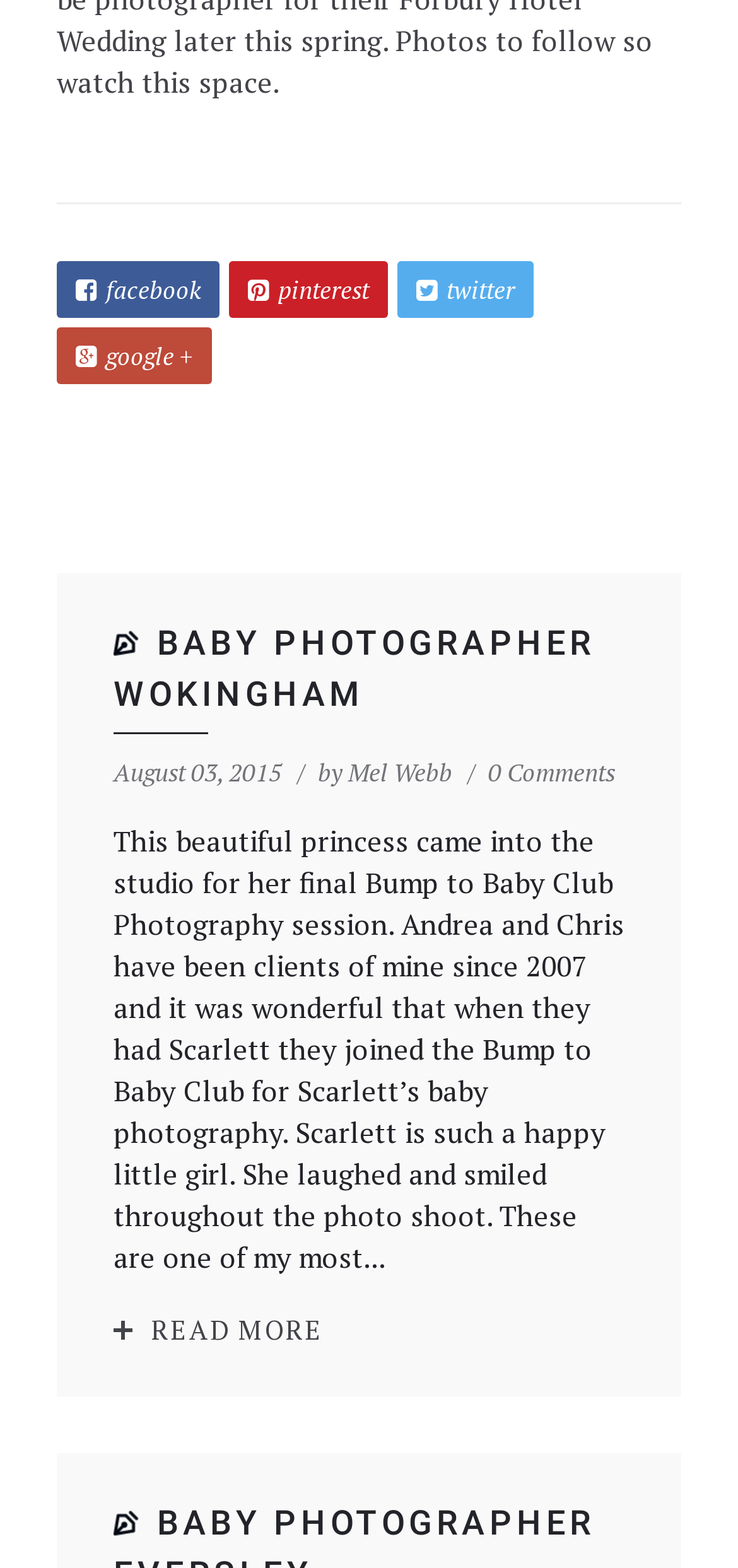Please give the bounding box coordinates of the area that should be clicked to fulfill the following instruction: "go to Mel Webb's page". The coordinates should be in the format of four float numbers from 0 to 1, i.e., [left, top, right, bottom].

[0.472, 0.481, 0.613, 0.503]